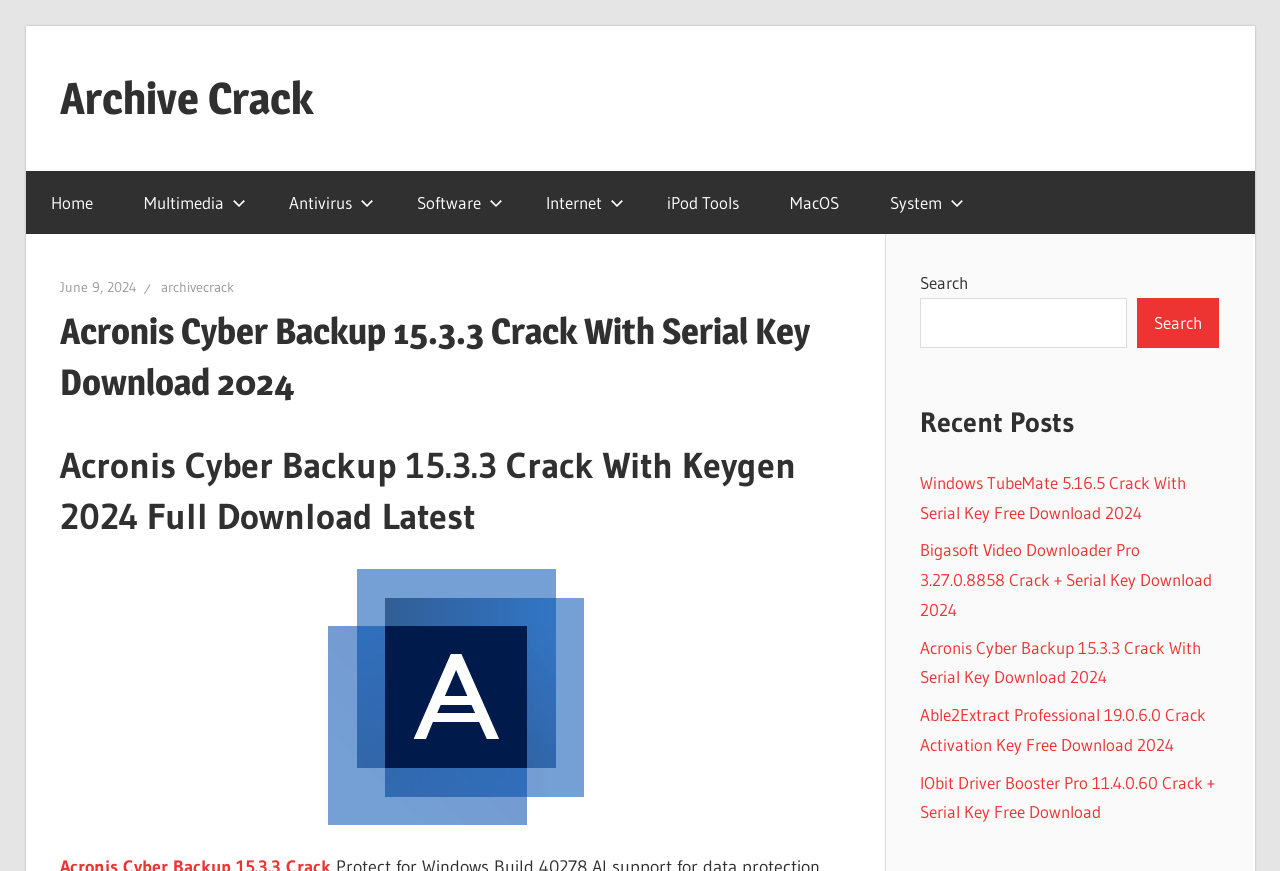Find the bounding box of the UI element described as follows: "Search".

[0.889, 0.342, 0.953, 0.4]